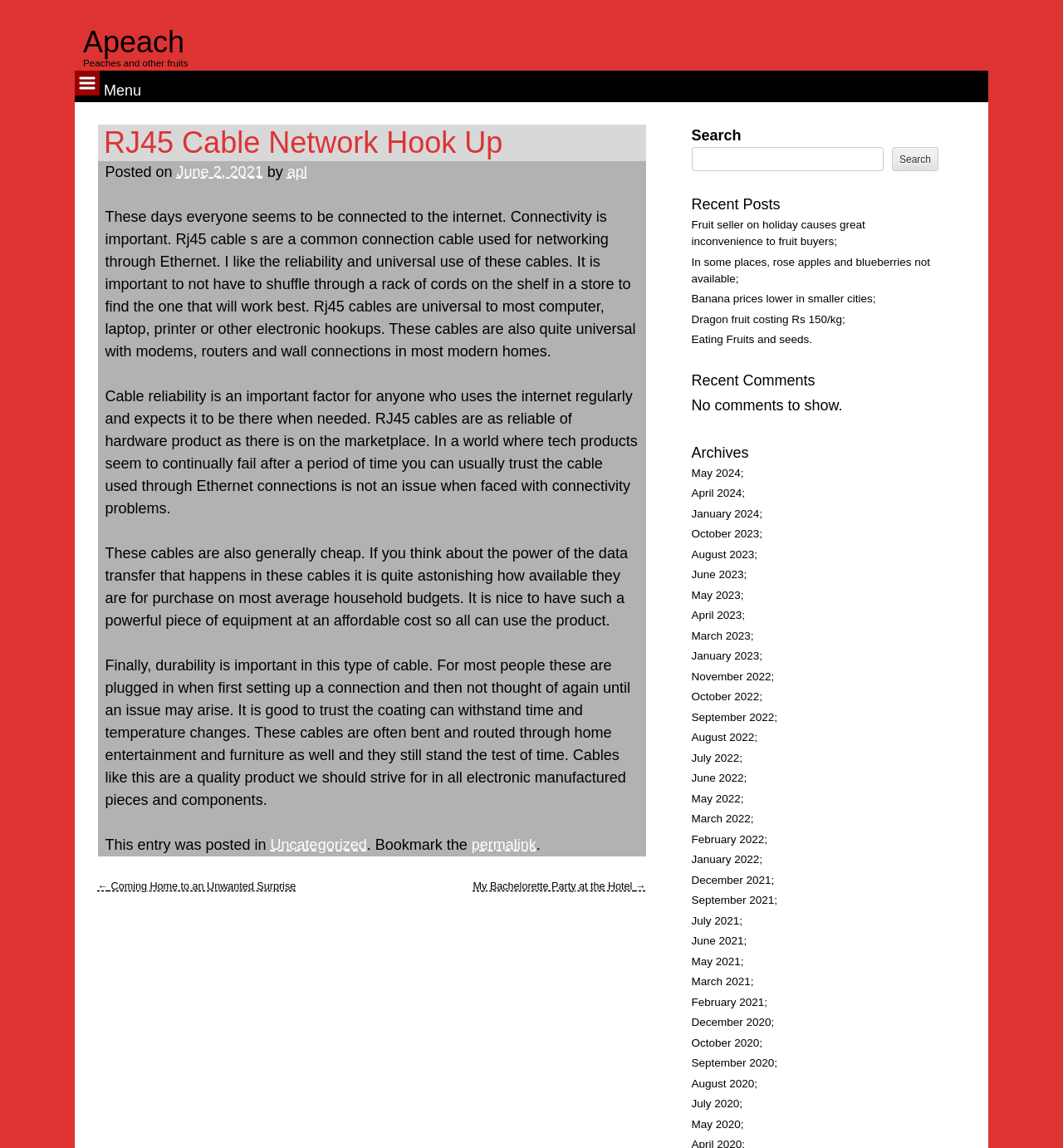Could you determine the bounding box coordinates of the clickable element to complete the instruction: "Read privacy policy"? Provide the coordinates as four float numbers between 0 and 1, i.e., [left, top, right, bottom].

None